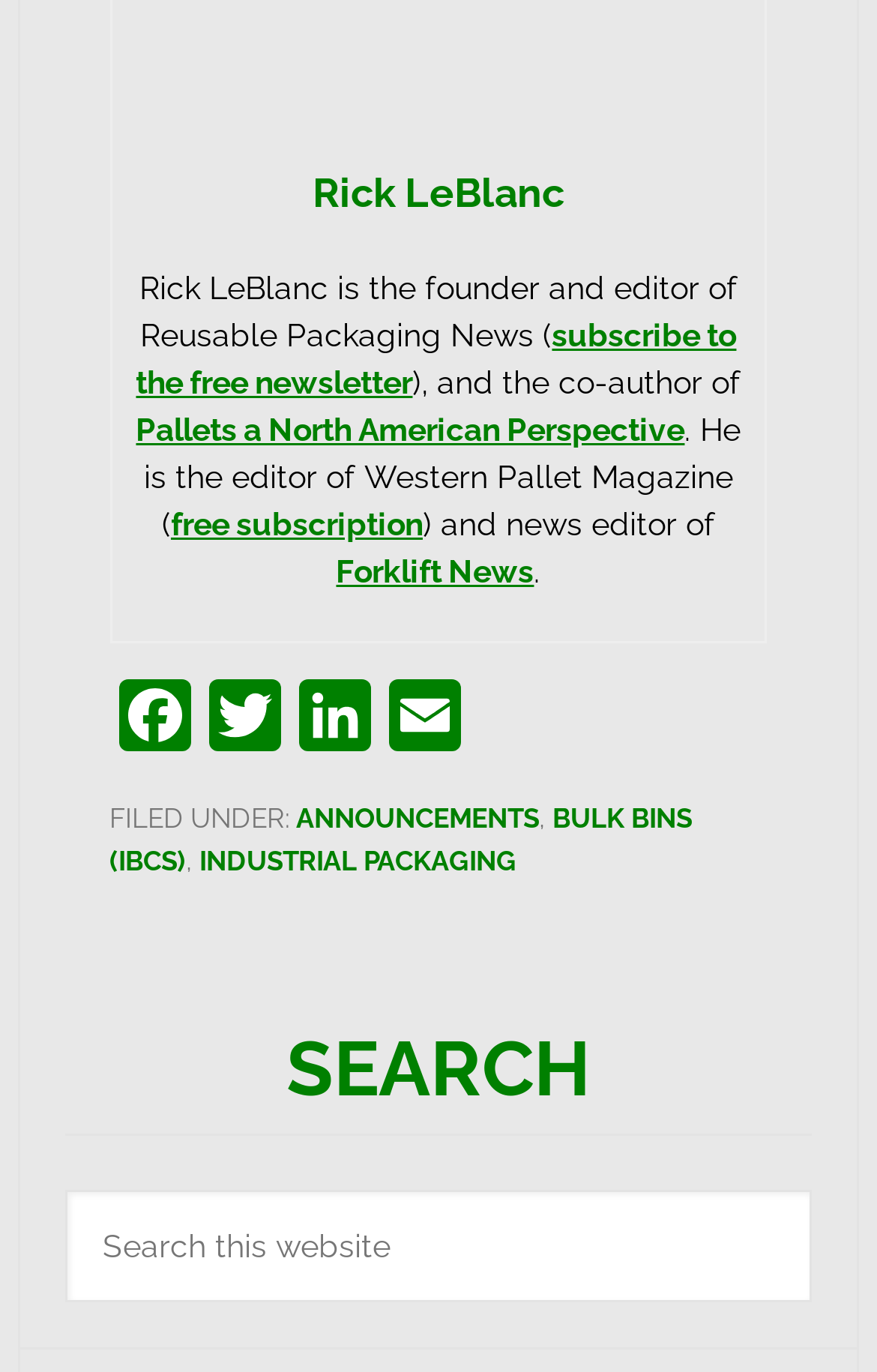Specify the bounding box coordinates for the region that must be clicked to perform the given instruction: "View announcements".

[0.338, 0.585, 0.615, 0.608]